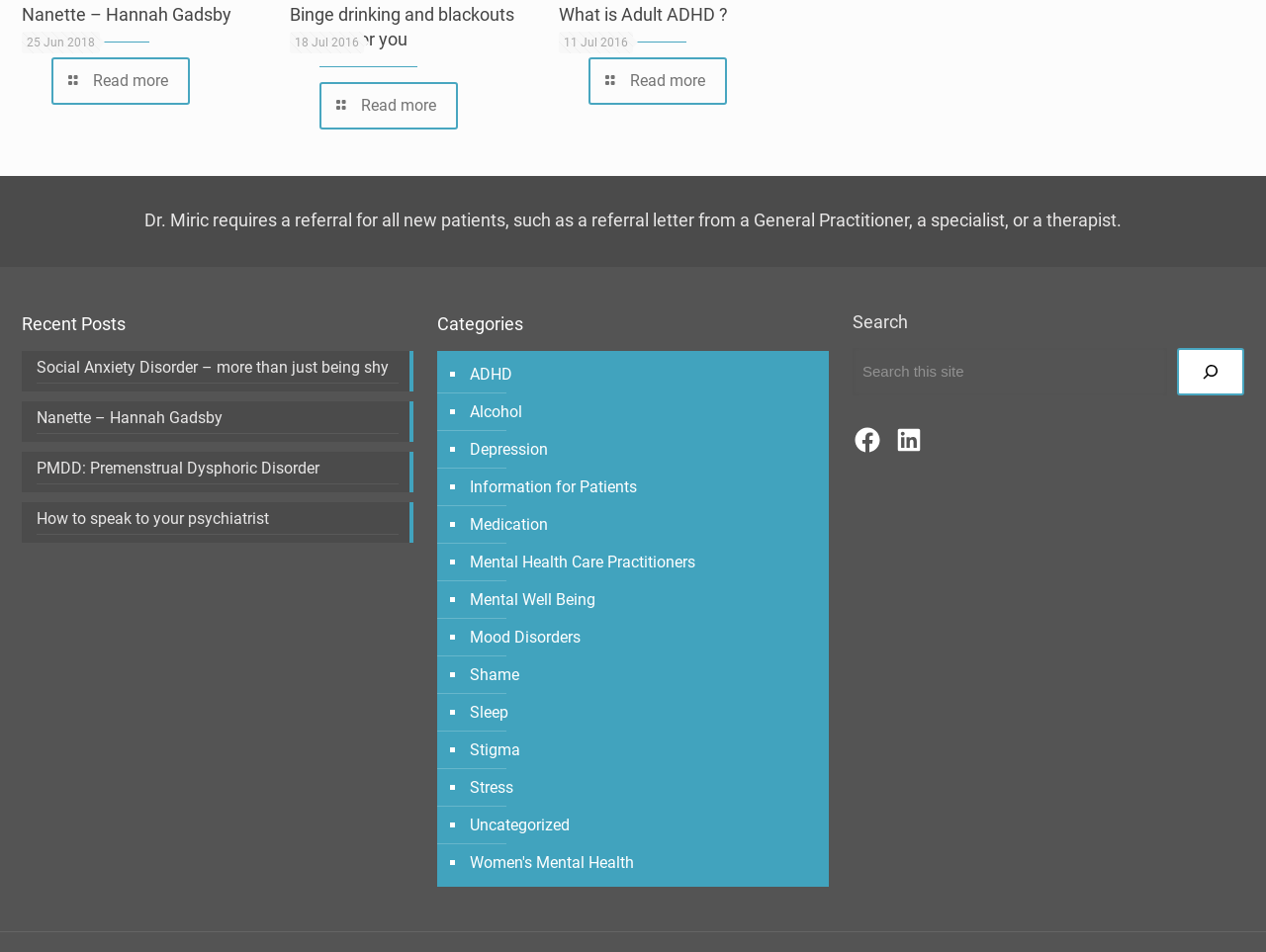Please determine the bounding box coordinates for the element that should be clicked to follow these instructions: "Follow on Facebook".

[0.673, 0.446, 0.697, 0.477]